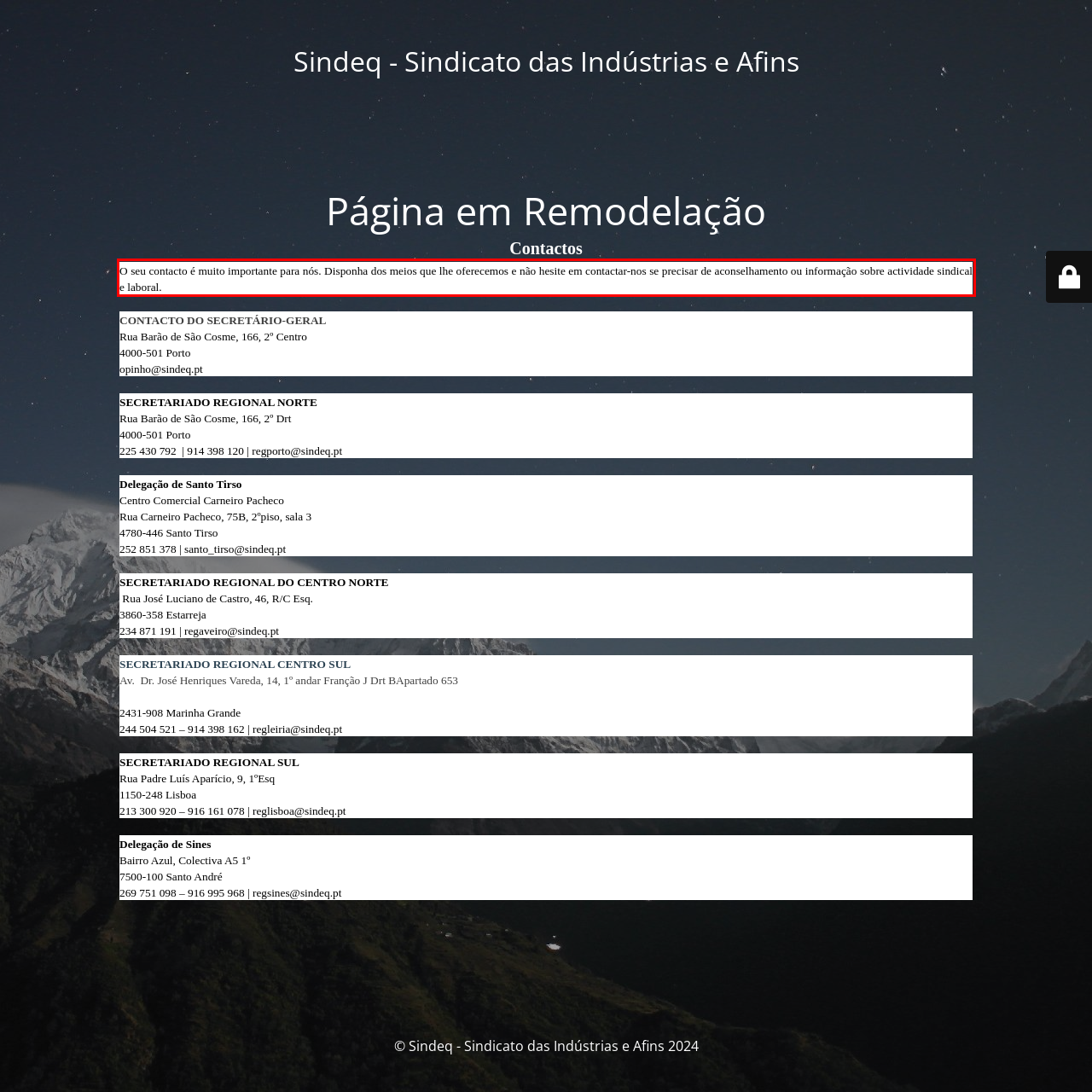Perform OCR on the text inside the red-bordered box in the provided screenshot and output the content.

O seu contacto é muito importante para nós. Disponha dos meios que lhe oferecemos e não hesite em contactar-nos se precisar de aconselhamento ou informação sobre actividade sindical e laboral.